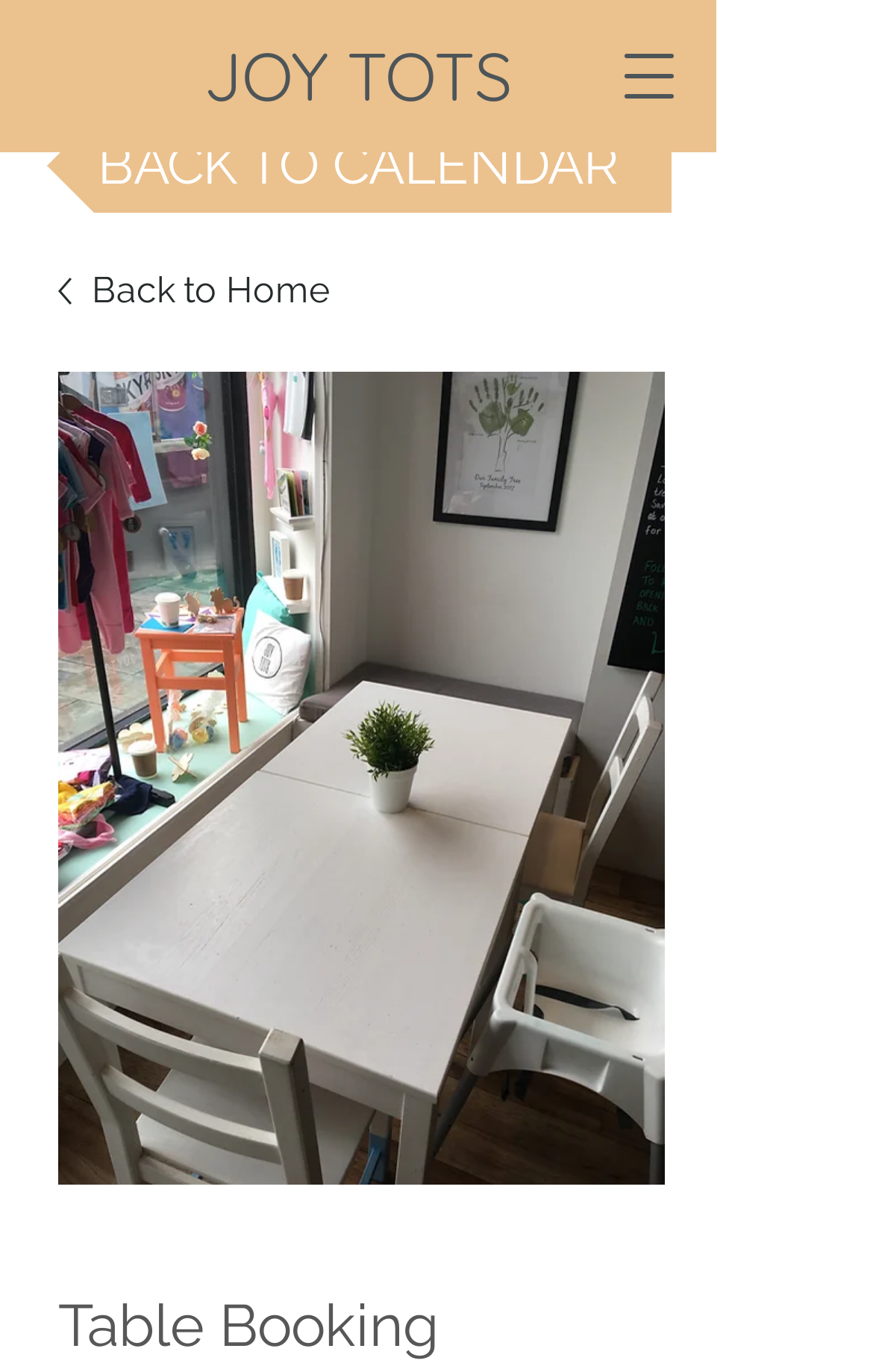What is the name of the website?
By examining the image, provide a one-word or phrase answer.

JOY TOTS